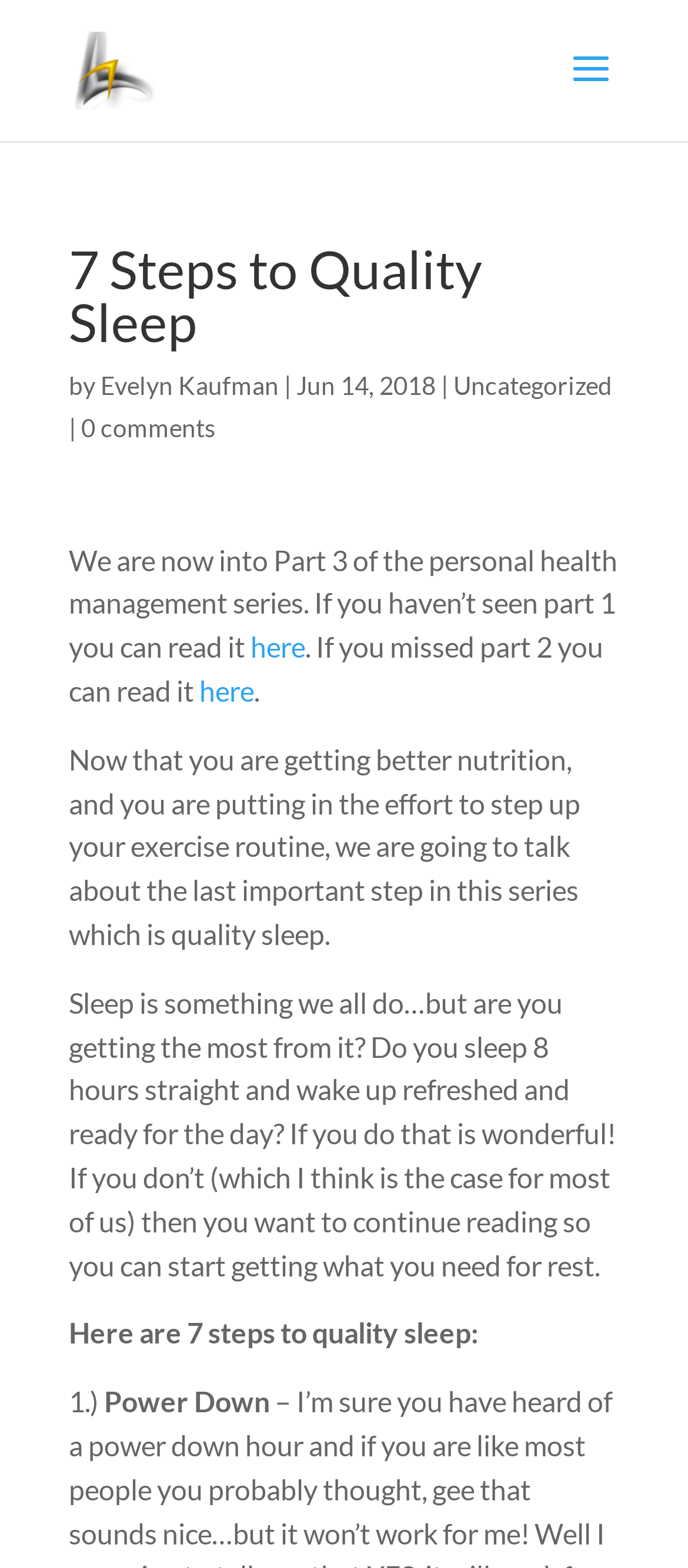Bounding box coordinates are specified in the format (top-left x, top-left y, bottom-right x, bottom-right y). All values are floating point numbers bounded between 0 and 1. Please provide the bounding box coordinate of the region this sentence describes: Uncategorized

[0.659, 0.236, 0.89, 0.255]